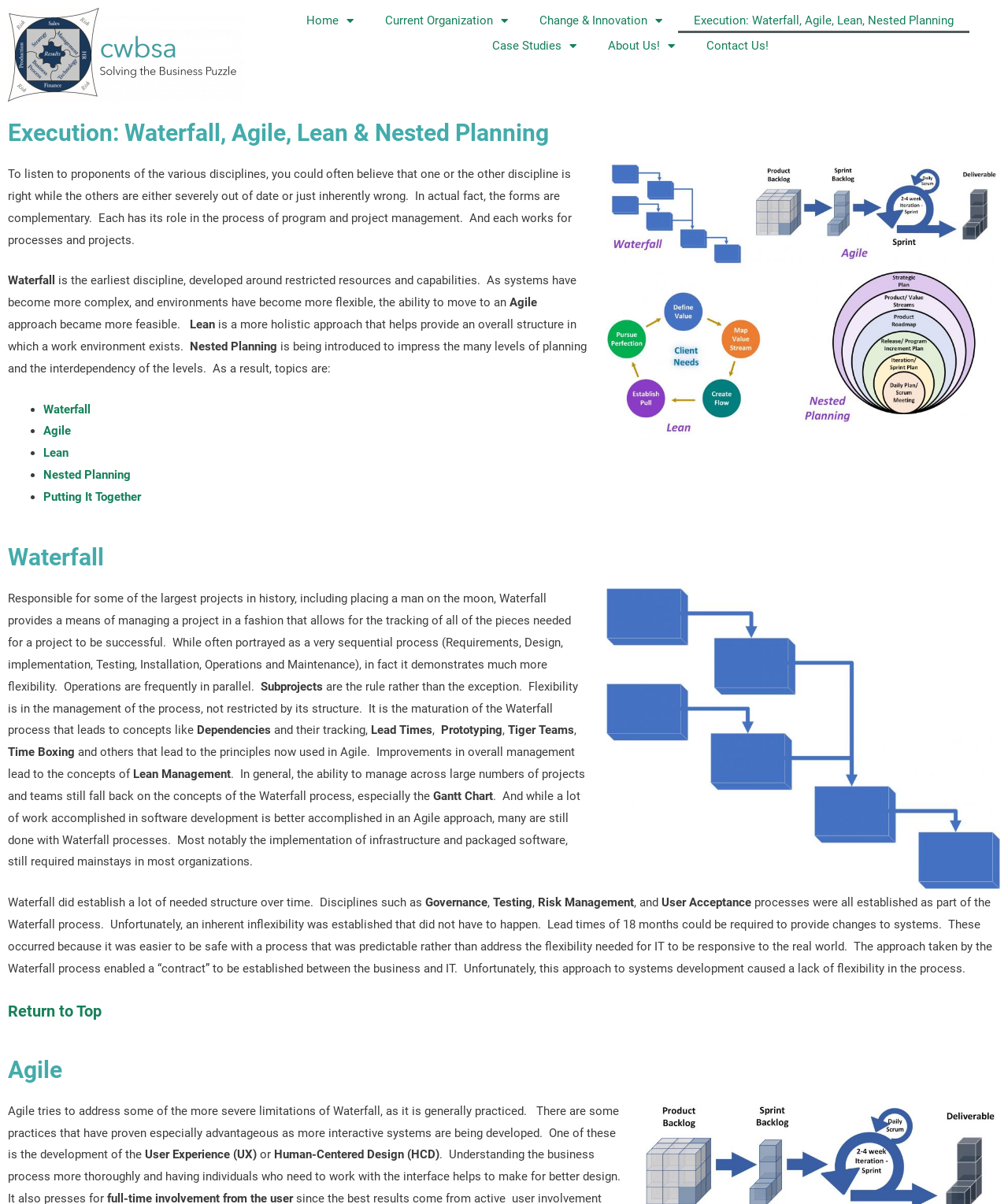Find the bounding box coordinates for the area that must be clicked to perform this action: "Click the 'Return to Top' link".

[0.008, 0.832, 0.101, 0.847]